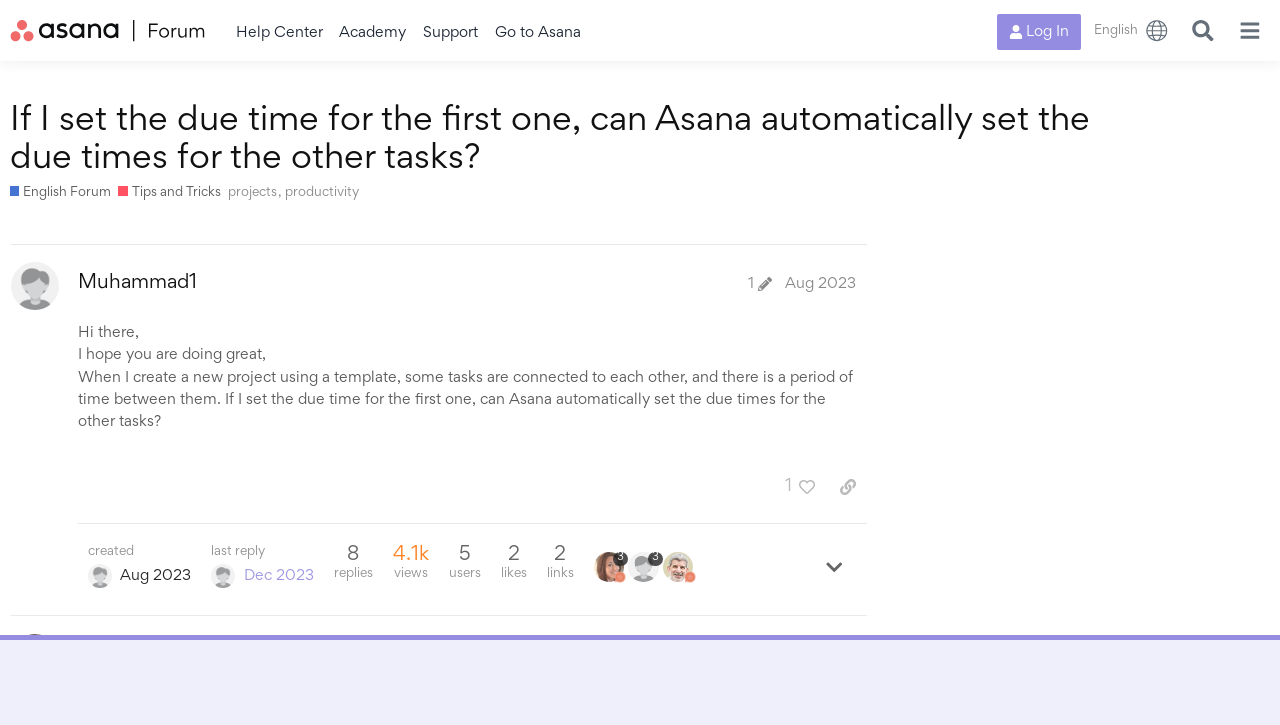What is the topic of the post?
Could you give a comprehensive explanation in response to this question?

I inferred the answer by reading the post content, which mentions creating a new project using a template in Asana. This suggests that the topic of the post is related to Asana project templates.